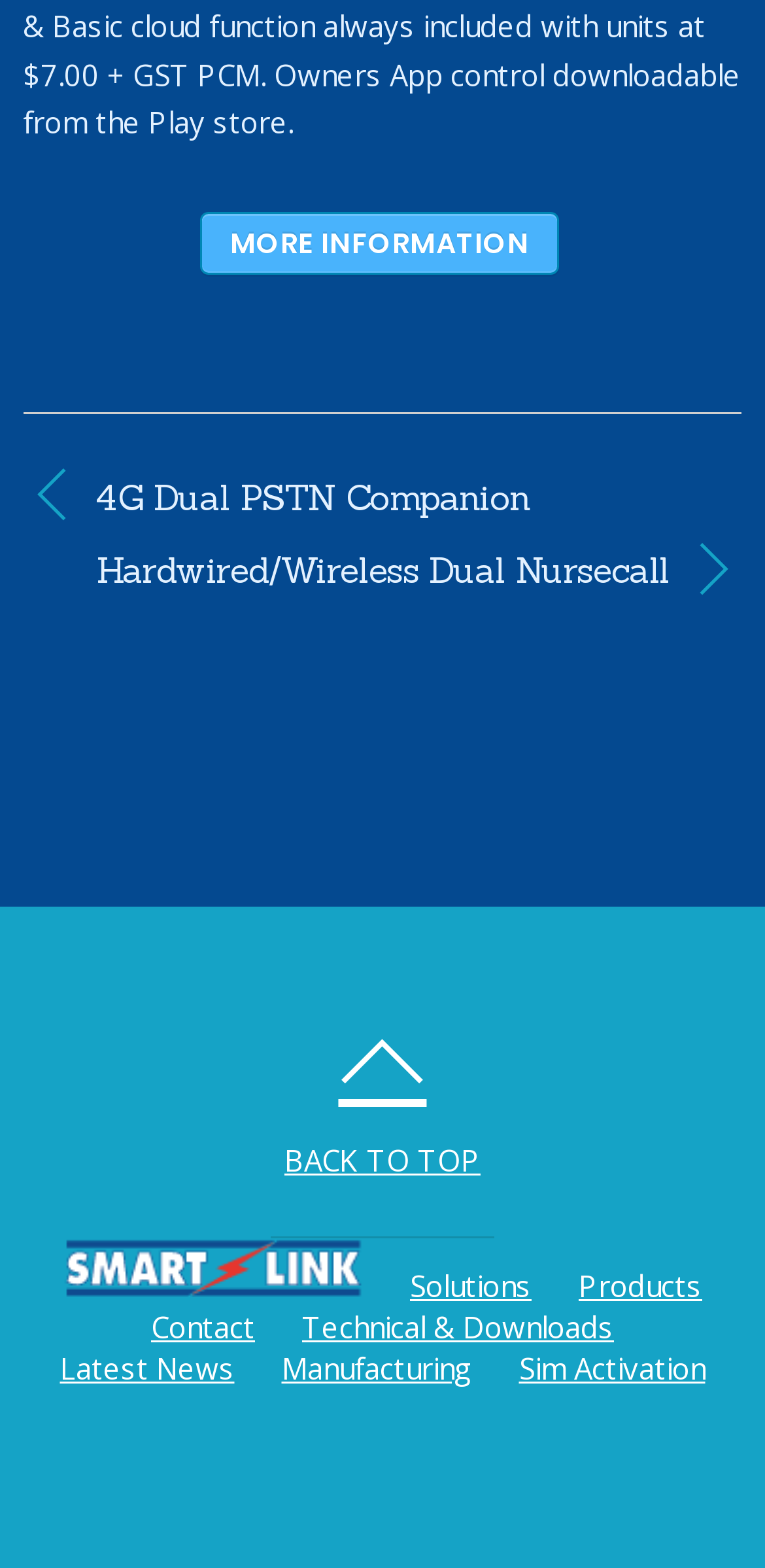Analyze the image and answer the question with as much detail as possible: 
How many links are there in the bottom section of the webpage?

I counted the links in the bottom section of the webpage by analyzing their y-coordinates. The links 'Solutions', 'Products', 'Contact', 'Technical & Downloads', 'Latest News', 'Manufacturing', and 'Sim Activation' all have y-coordinates greater than 0.8, indicating they are in the bottom section. Therefore, there are 7 links in this section.